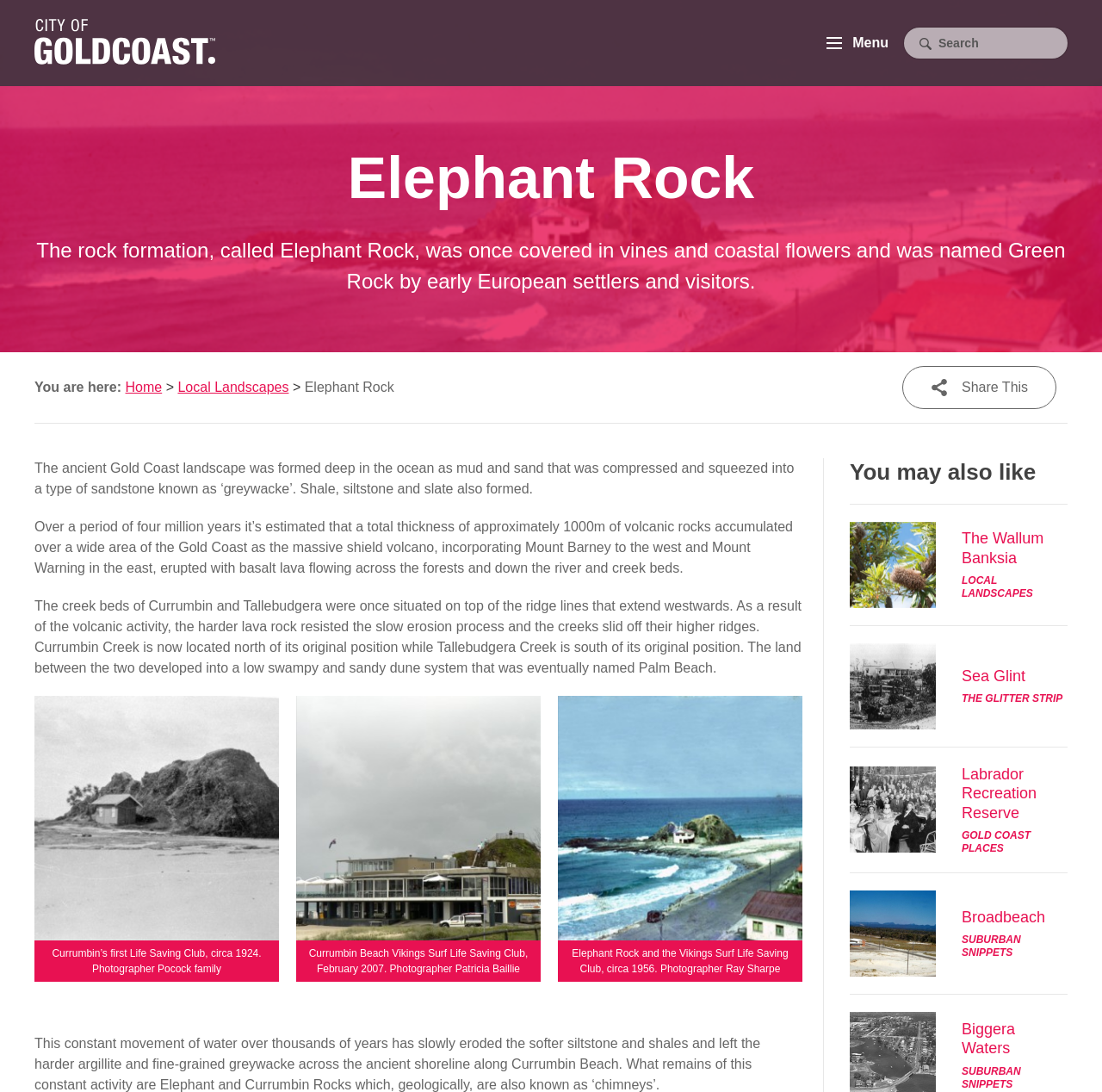Determine the bounding box coordinates of the UI element described by: "parent_node: Labrador Recreation Reserve".

[0.771, 0.702, 0.849, 0.781]